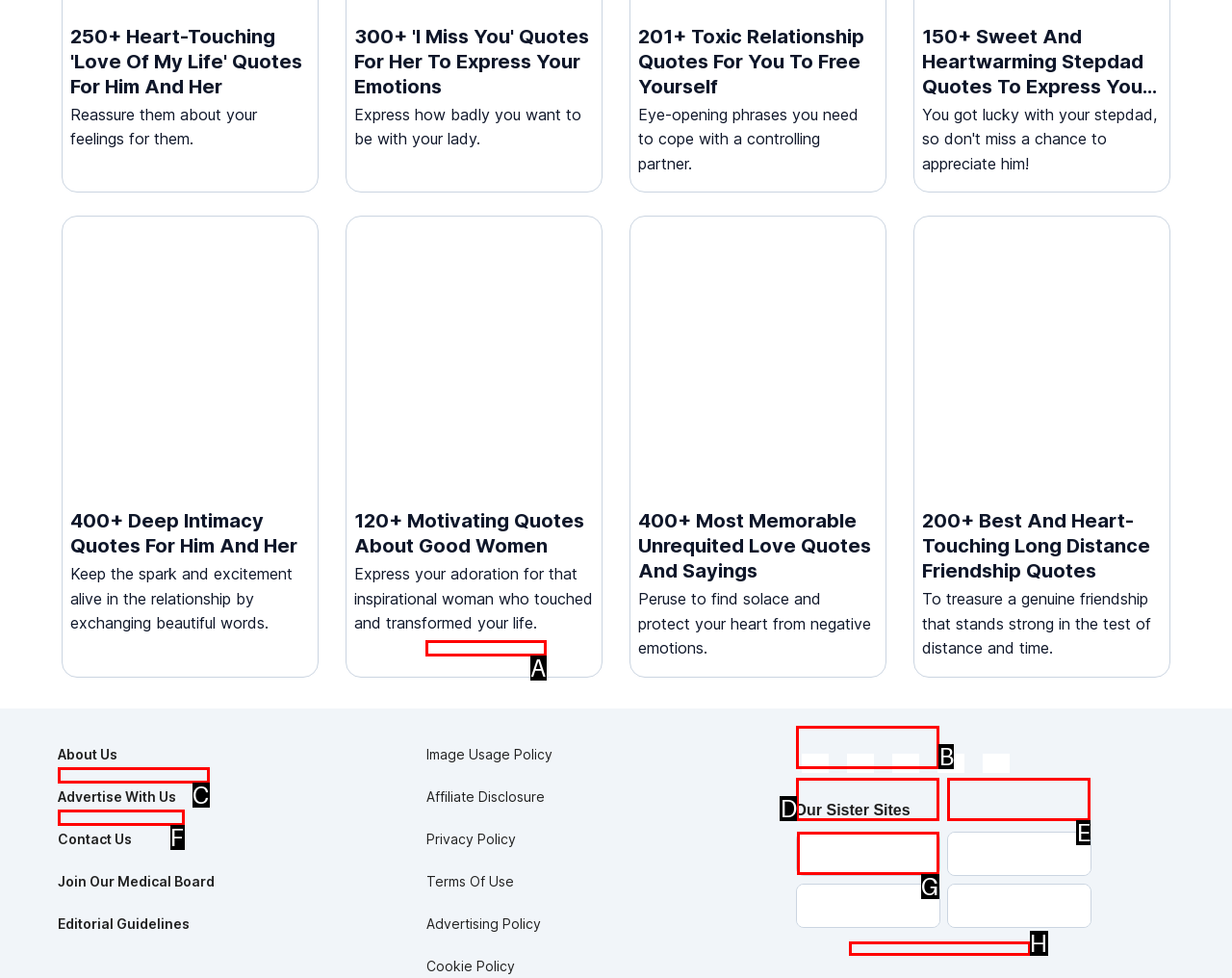Identify the correct lettered option to click in order to perform this task: Visit StyleCraze. Respond with the letter.

G